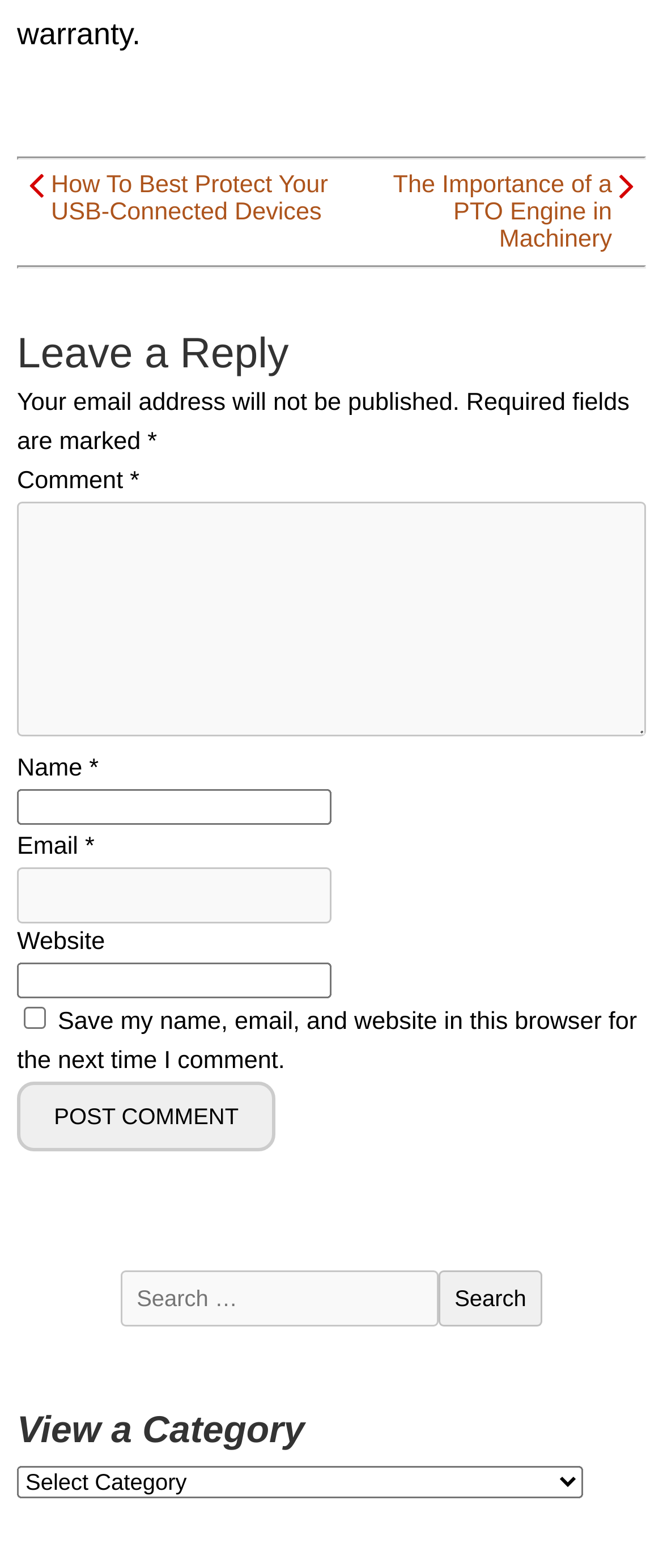For the given element description name="submit" value="Post Comment", determine the bounding box coordinates of the UI element. The coordinates should follow the format (top-left x, top-left y, bottom-right x, bottom-right y) and be within the range of 0 to 1.

[0.026, 0.69, 0.416, 0.734]